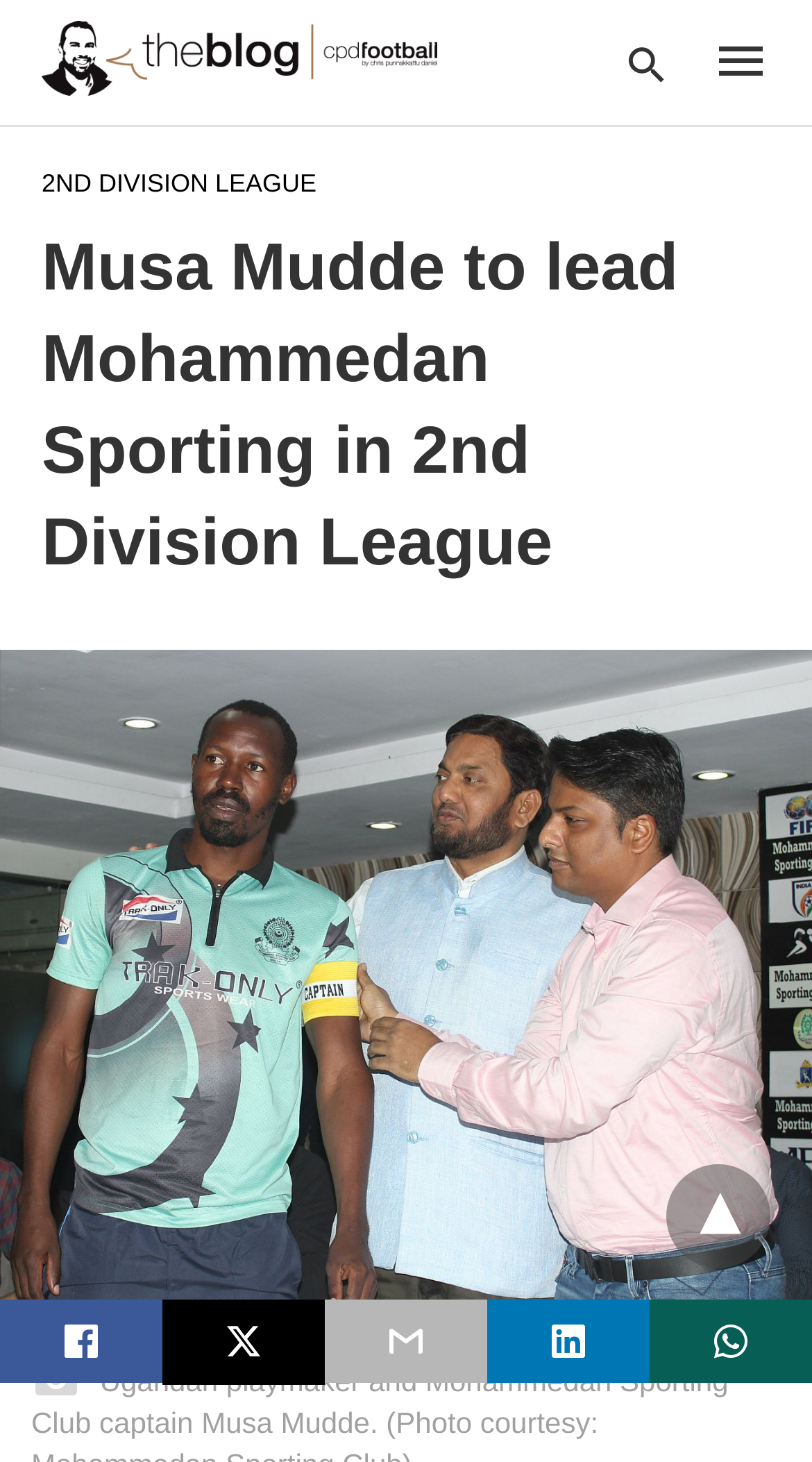Extract the top-level heading from the webpage and provide its text.

Musa Mudde to lead Mohammedan Sporting in 2nd Division League